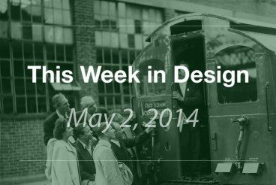What is the color of the overlay?
Please provide a comprehensive answer based on the information in the image.

The image has a sepia-toned background, combined with a green overlay, which evokes a nostalgic feel.